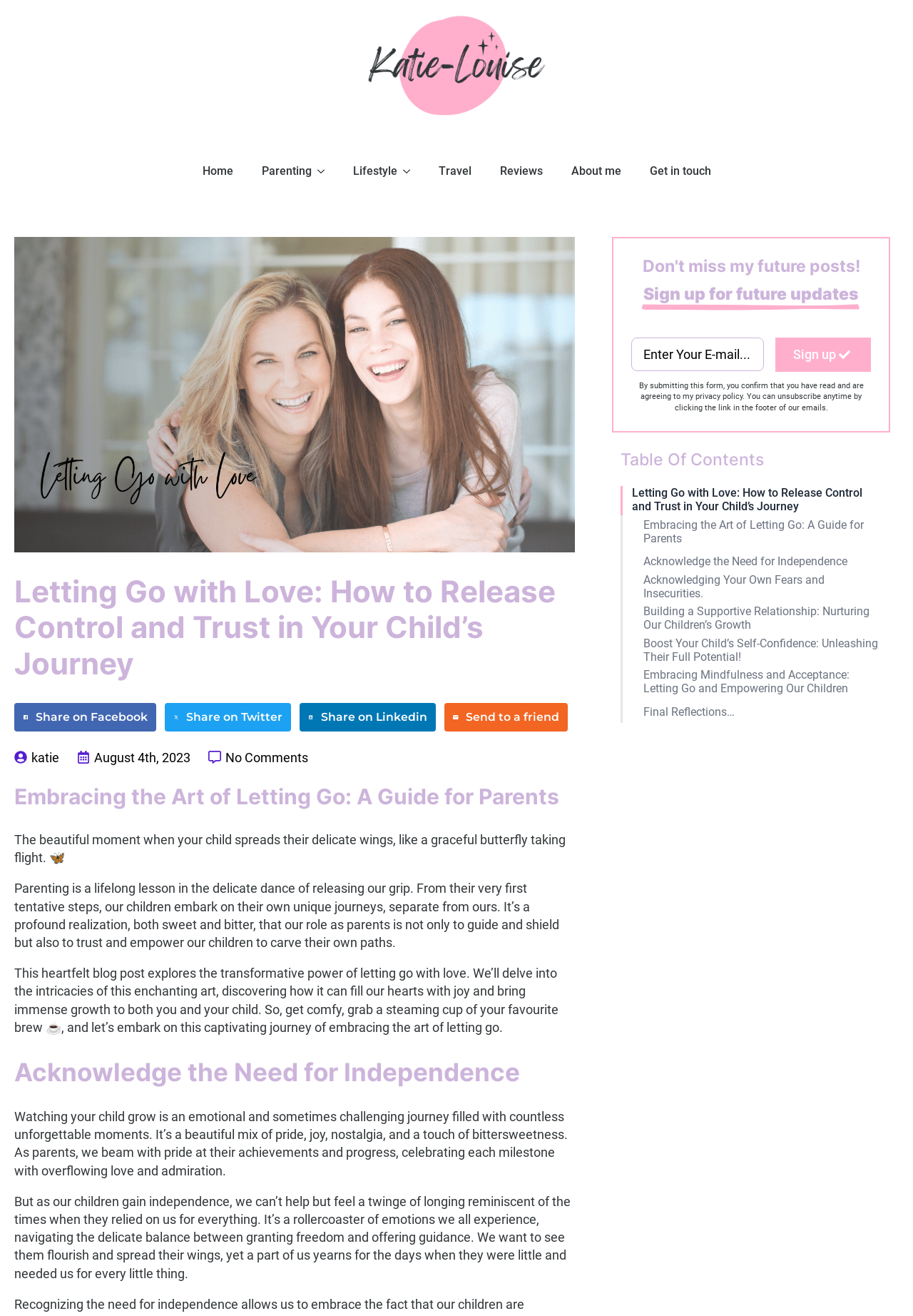Provide the bounding box coordinates in the format (top-left x, top-left y, bottom-right x, bottom-right y). All values are floating point numbers between 0 and 1. Determine the bounding box coordinate of the UI element described as: About me

[0.61, 0.115, 0.696, 0.145]